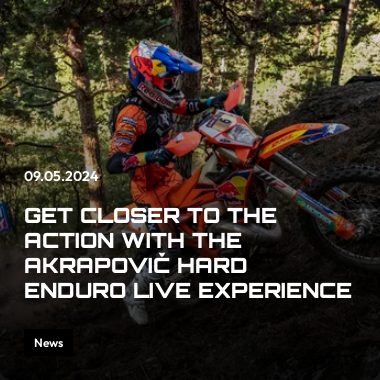What is the purpose of the overlay text?
Please provide an in-depth and detailed response to the question.

The overlay text in the image promotes an event titled 'Get Closer to the Action with the Akrapovič Hard Enduro Live Experience'. The purpose of the overlay text is to inform and invite enthusiasts to participate in this upcoming experience, which aims to immerse fans in the excitement of hard enduro racing.